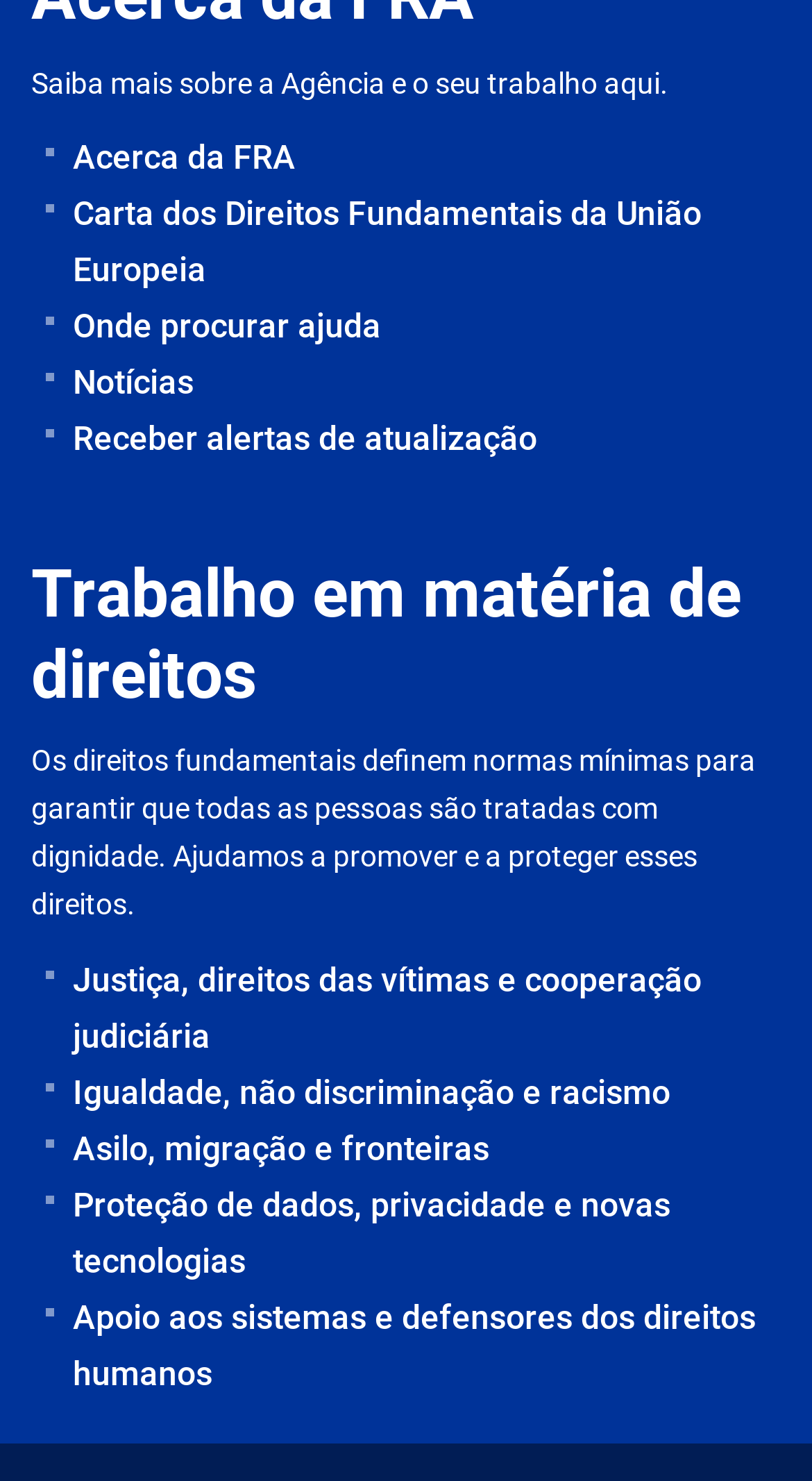Select the bounding box coordinates of the element I need to click to carry out the following instruction: "Find out about the Charter of Fundamental Rights of the European Union".

[0.051, 0.126, 0.962, 0.202]